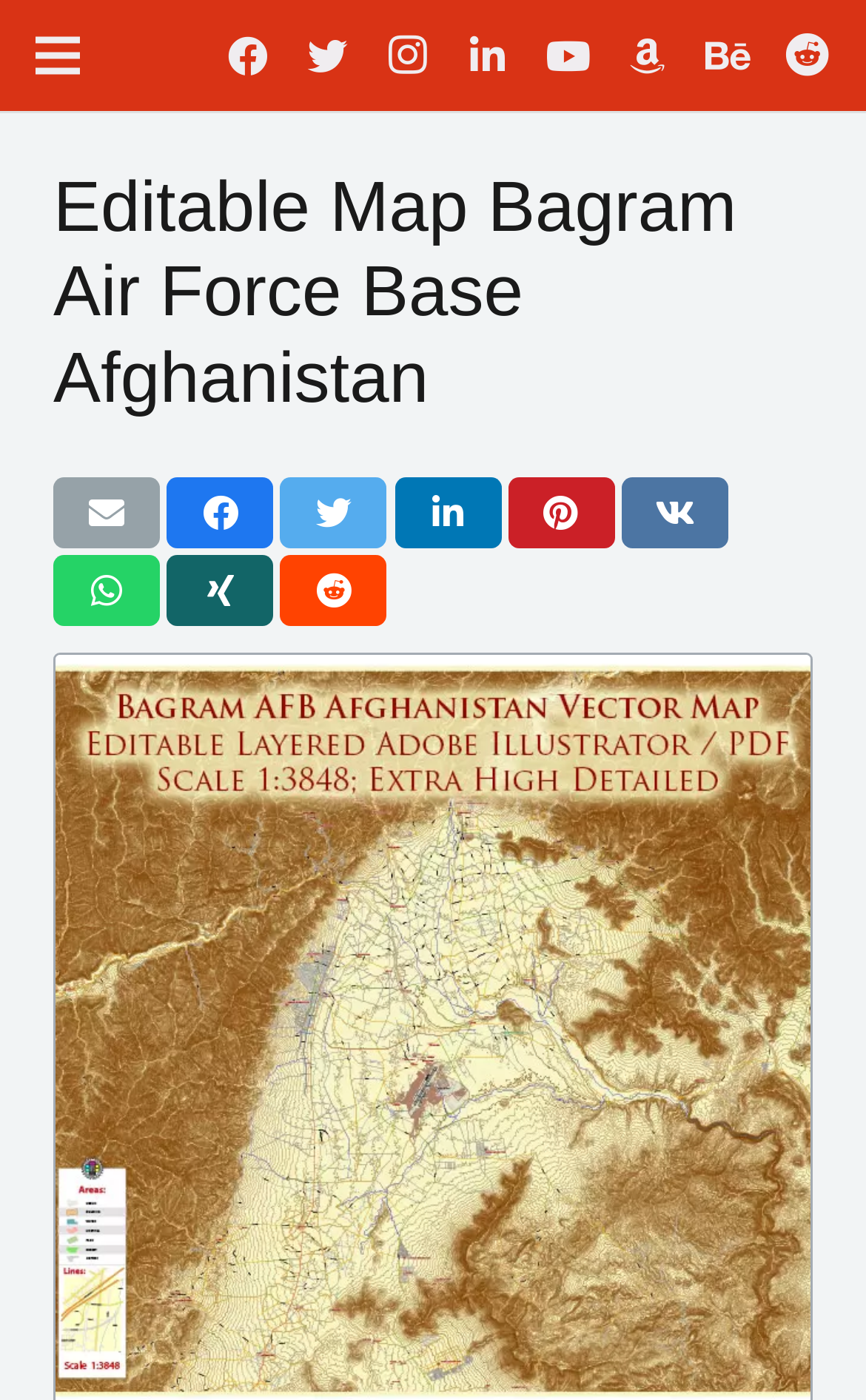Convey a detailed summary of the webpage, mentioning all key elements.

The webpage appears to be a map-based page focused on Bagram Air Force Base in Afghanistan. At the top left corner, there is a menu link. To the right of the menu, there are social media links, including Facebook, Twitter, Instagram, LinkedIn, YouTube, and others, arranged horizontally. 

Below the social media links, there is a prominent heading that reads "Editable Map Bagram Air Force Base Afghanistan". 

On the left side of the page, there are several links, including "Email this", "Share this", "Tweet this", and others, which are likely related to sharing the map or its content. These links are stacked vertically, with "Email this" at the top and "Share this" at the bottom. 

The page seems to provide an overview of transportation at Bagram Air Base, as indicated by the meta description, but the specific details of this overview are not immediately apparent from the accessibility tree.